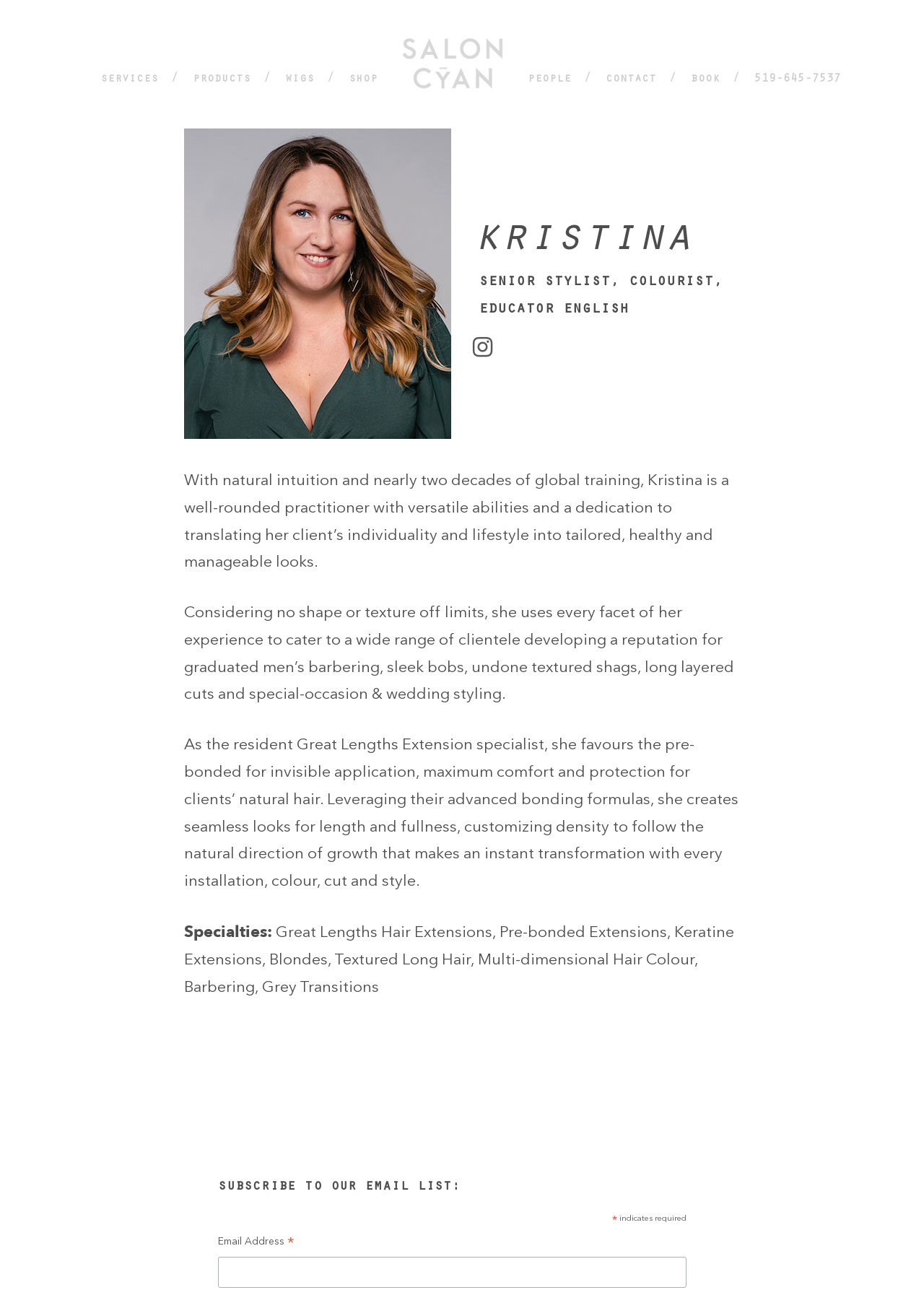Can you pinpoint the bounding box coordinates for the clickable element required for this instruction: "Call the phone number"? The coordinates should be four float numbers between 0 and 1, i.e., [left, top, right, bottom].

[0.798, 0.049, 0.91, 0.074]